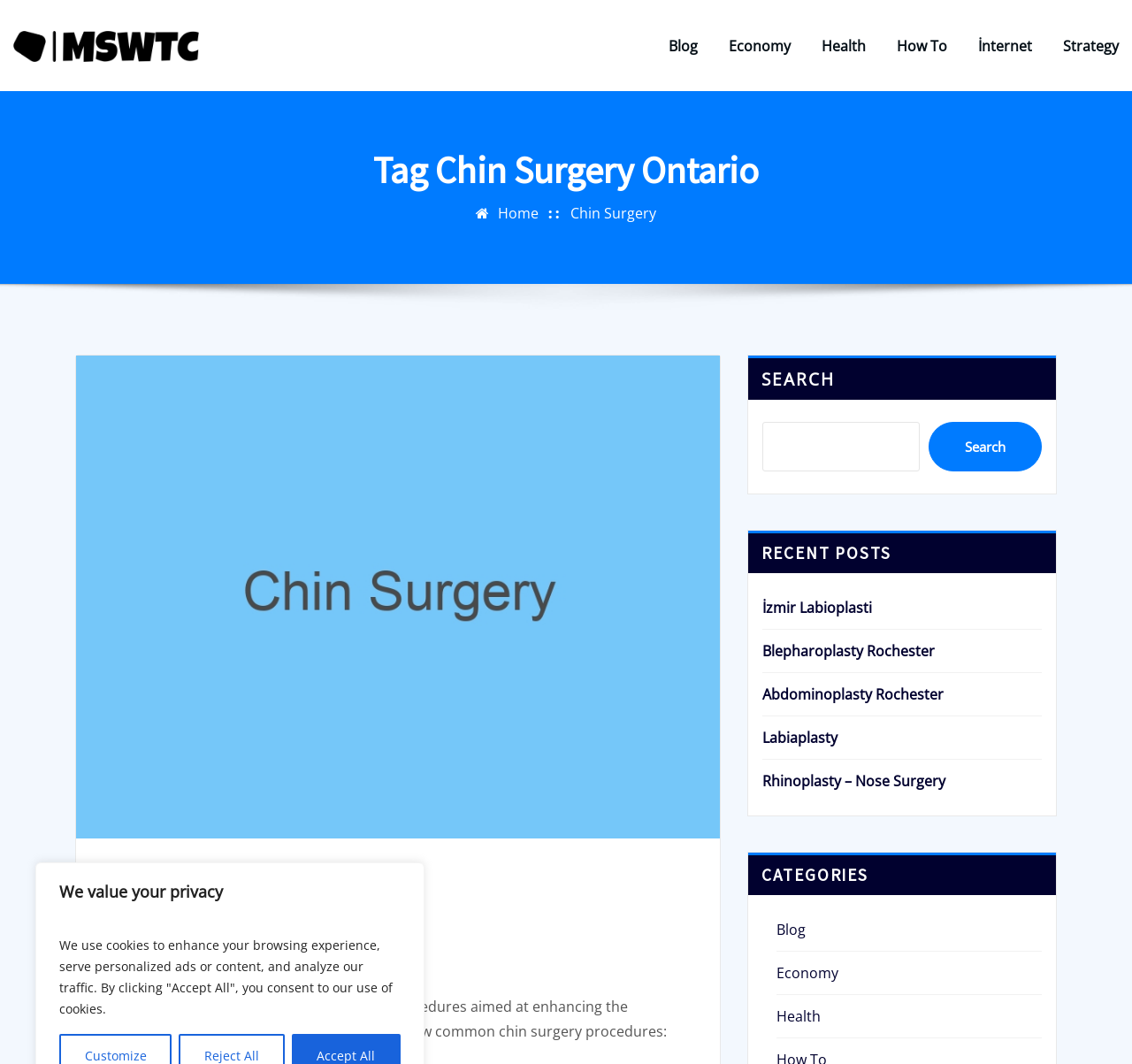What is the name of the doctor mentioned on the webpage?
Please ensure your answer to the question is detailed and covers all necessary aspects.

I found the answer by looking at the link 'by Dr Clara Lee' which is a sub-element of the HeaderAsNonLandmark element, indicating that it is a detail about the author or creator of the content.